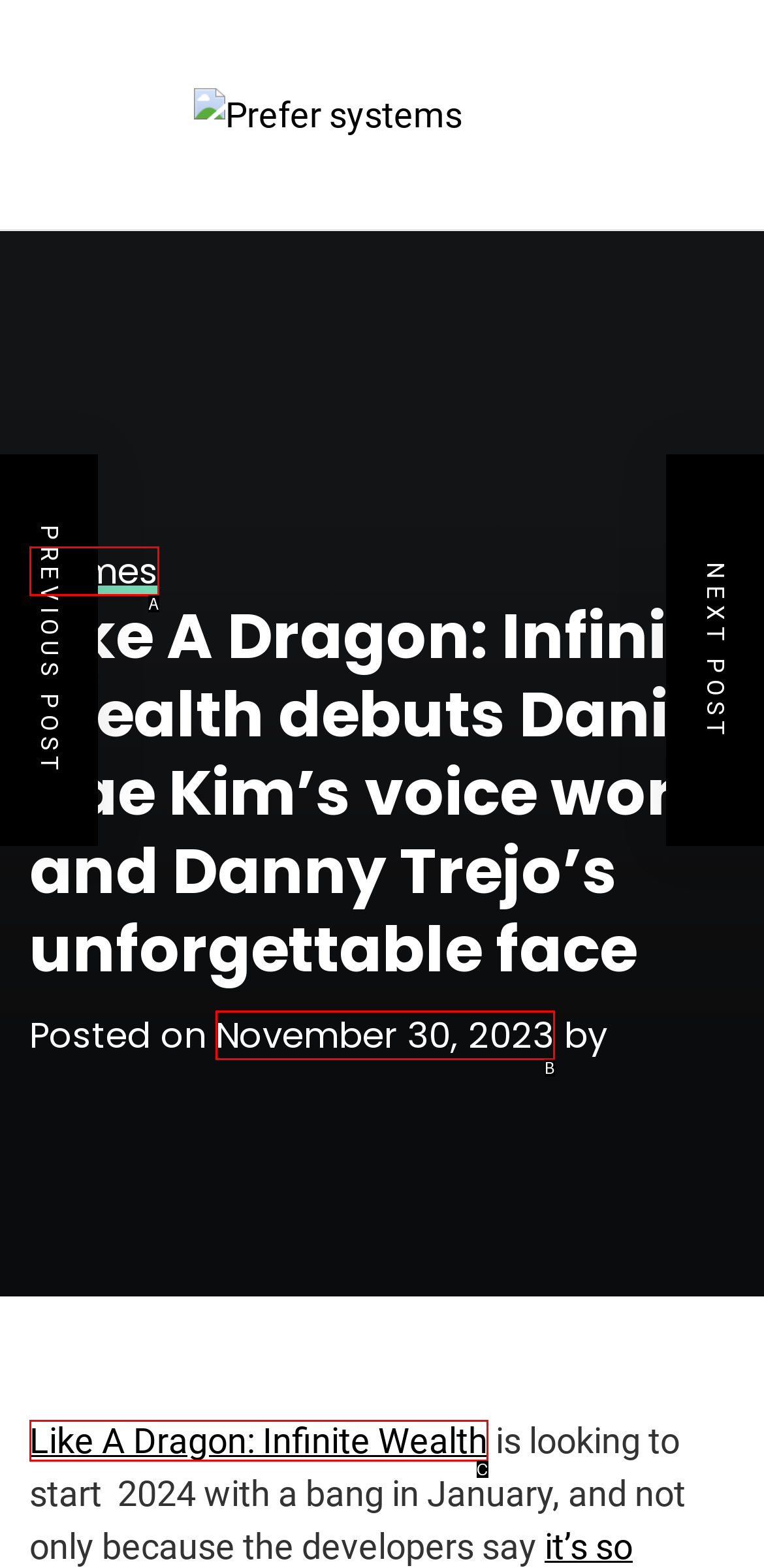Select the option that aligns with the description: Games
Respond with the letter of the correct choice from the given options.

A